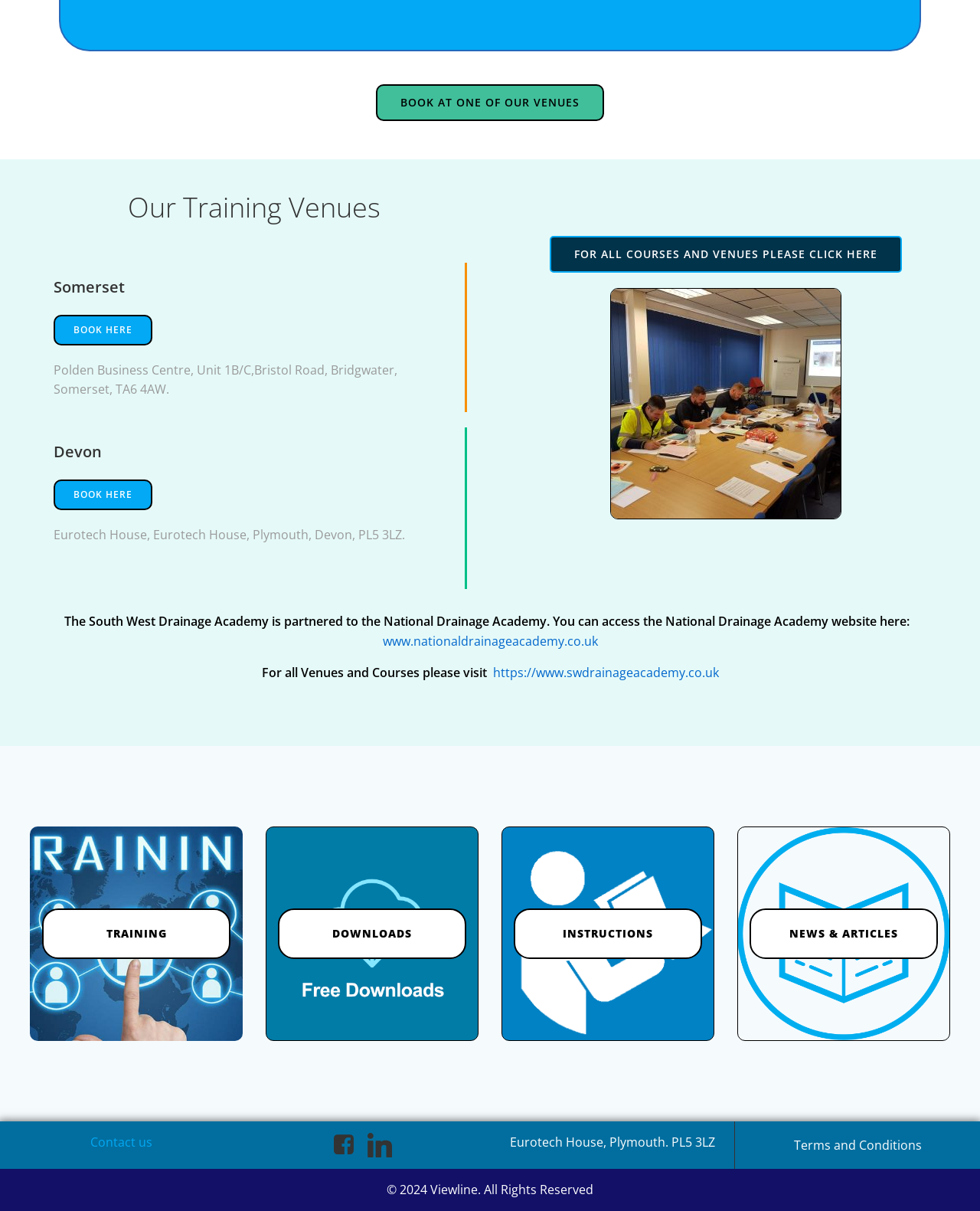Analyze the image and give a detailed response to the question:
What is the copyright year?

I found the answer by looking at the text '© 2024 Viewline. All Rights Reserved' which indicates that the copyright year is 2024.